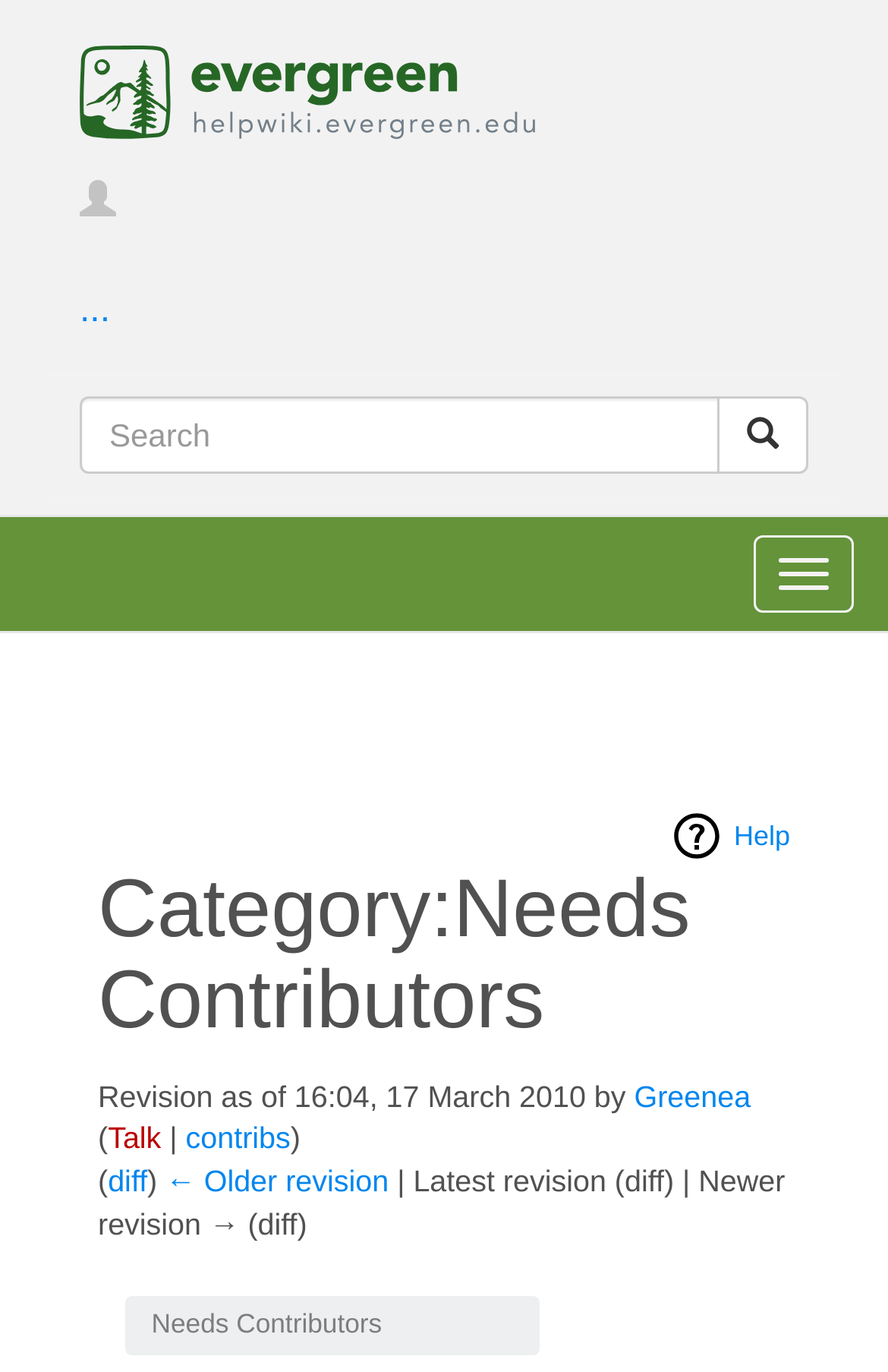Provide the bounding box for the UI element matching this description: "title="You are not logged in."".

[0.051, 0.114, 0.169, 0.18]